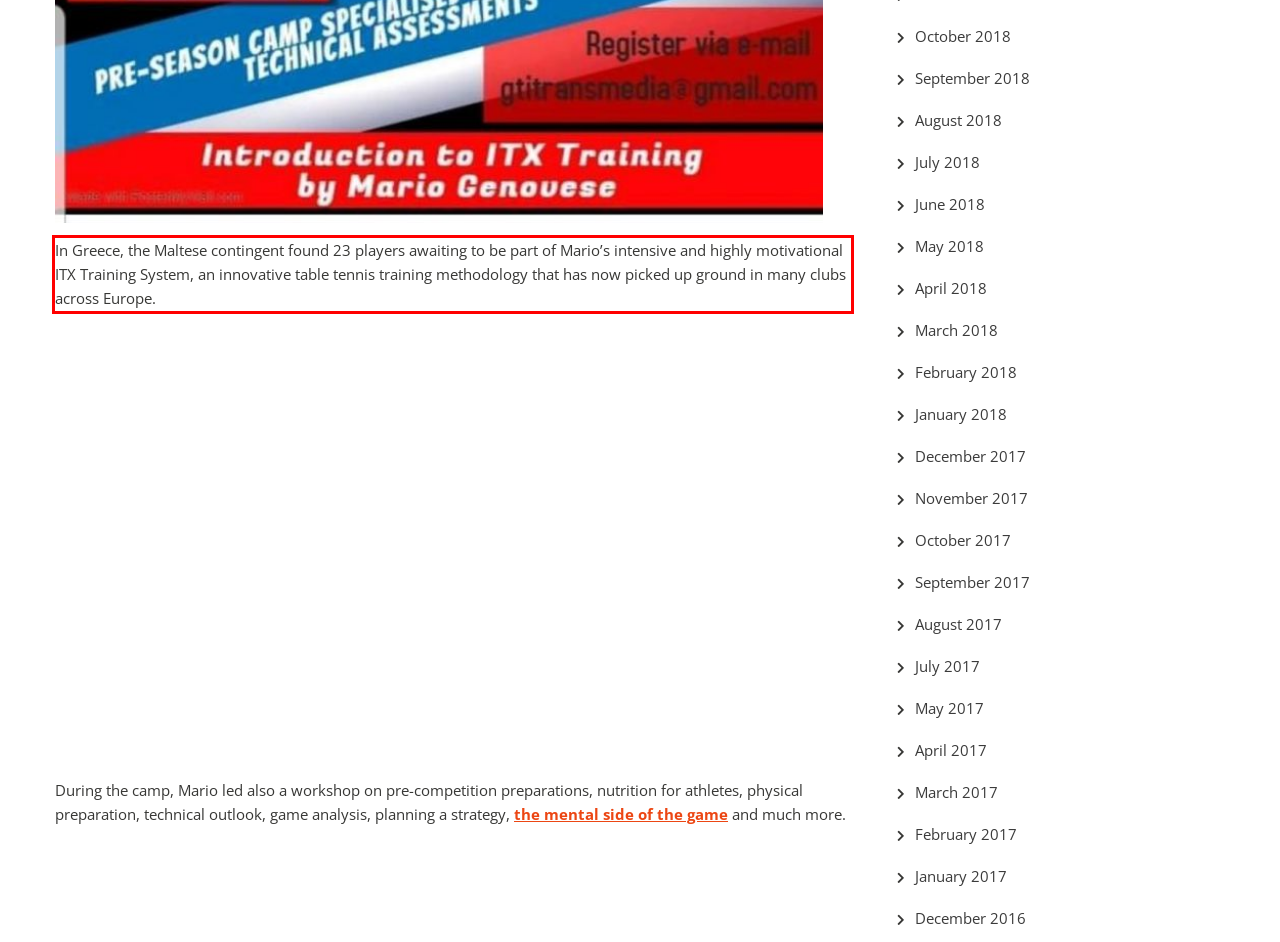Given the screenshot of a webpage, identify the red rectangle bounding box and recognize the text content inside it, generating the extracted text.

In Greece, the Maltese contingent found 23 players awaiting to be part of Mario’s intensive and highly motivational ITX Training System, an innovative table tennis training methodology that has now picked up ground in many clubs across Europe.